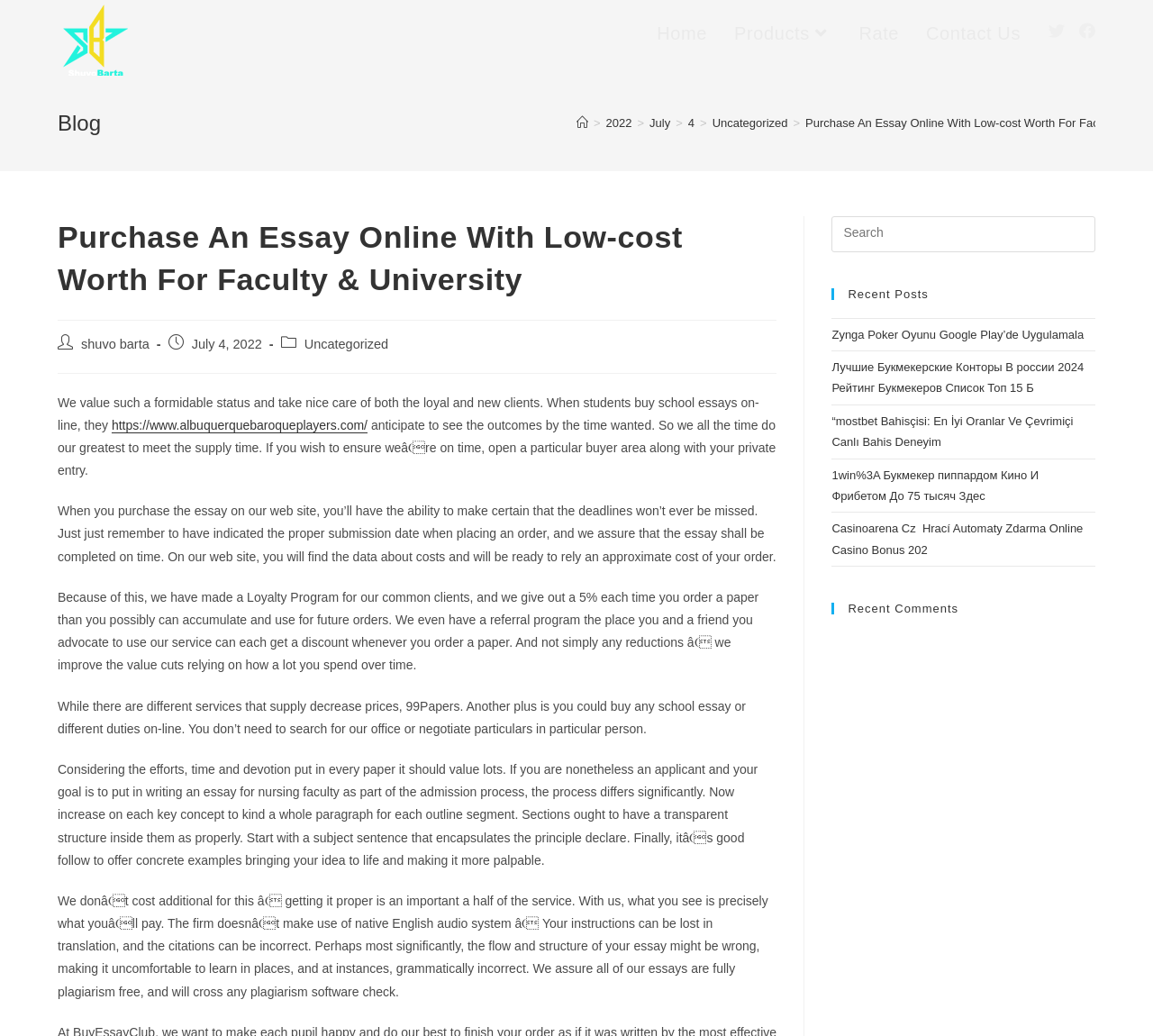Give a detailed explanation of the elements present on the webpage.

This webpage is about purchasing essays online with low-cost worth for faculty and university students. At the top left corner, there is a logo of "ShuvoBarta" with a link to the website. Below the logo, there are social media links to Twitter and Facebook. 

The main navigation menu is located at the top center of the page, with links to "Home", "Products", "Rate", and "Contact Us". 

Below the navigation menu, there is a header section with a heading "Blog" and a breadcrumb navigation showing the current page's location. The breadcrumb navigation starts with "Home" and ends with "Uncategorized".

The main content of the page is an article about purchasing essays online. The article has a heading "Purchase An Essay Online With Low-cost Worth For Faculty & University" and is divided into several paragraphs. The article discusses the importance of meeting deadlines, the loyalty program, and the benefits of using the service.

To the right of the main content, there is a sidebar with a search box at the top. Below the search box, there are recent posts listed with links to other articles. Further down, there is a section for recent comments.

At the bottom of the page, there are links to other pages, including "Home", "Products", "Rate", and "Contact Us".